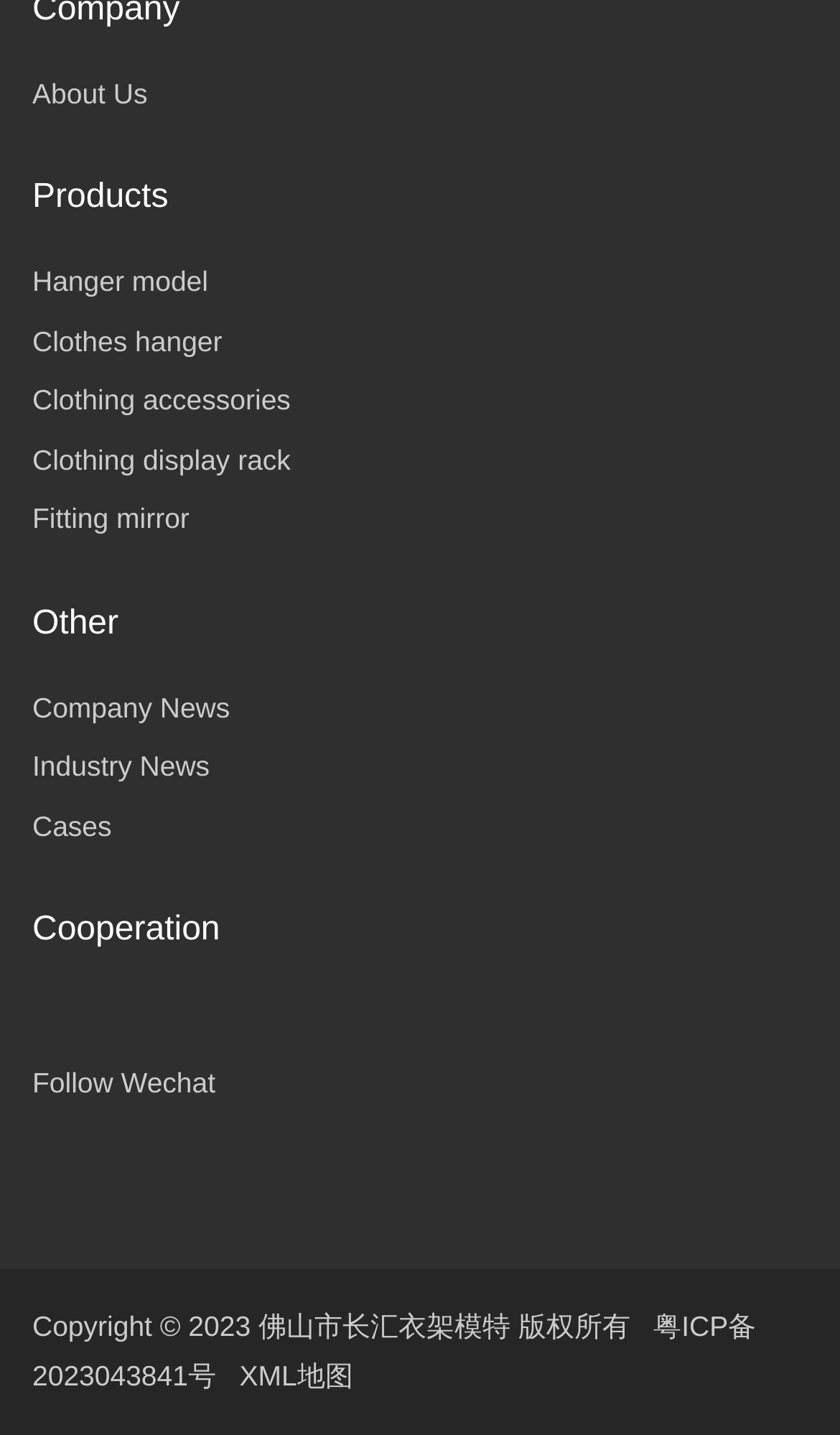Please determine the bounding box coordinates of the element to click in order to execute the following instruction: "View Health Act". The coordinates should be four float numbers between 0 and 1, specified as [left, top, right, bottom].

None